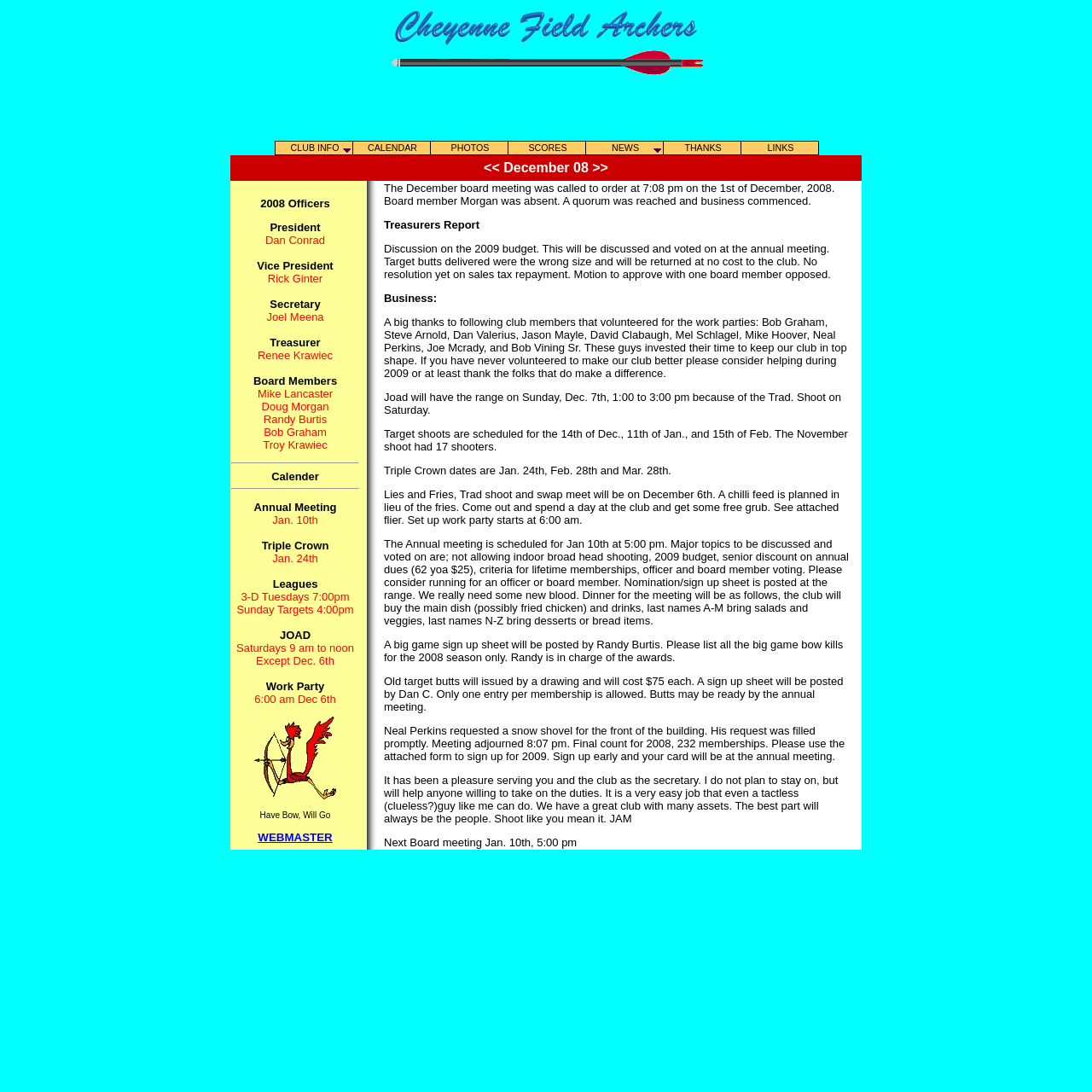Create a detailed summary of all the visual and textual information on the webpage.

The webpage is titled "December 08 News" and appears to be a club's news and information page. At the top, there is a layout table with two rows, each containing an image. Below this, there is a table with a single row and two columns. The first column contains a column header with the text "<< December 08 >>" and two links "<< " and ">>". The second column is a grid cell containing a large block of text, which appears to be the minutes of a December 1st, 2008 board meeting.

To the left of the table, there is a vertical menu with several options, including "CLUB INFO", "CALENDAR", "PHOTOS", "SCORES", "NEWS", "THANKS", and "LINKS". Each option has a corresponding image next to it.

The main content of the page is the block of text in the grid cell, which discusses various topics related to the club, including the treasurer's report, target butts, sales tax repayment, and upcoming events such as the annual meeting, triple crown dates, and a work party. The text also thanks several club members for their volunteer work and mentions a big game sign-up sheet.

At the bottom of the page, there is an image and a link to "WEBMASTER".